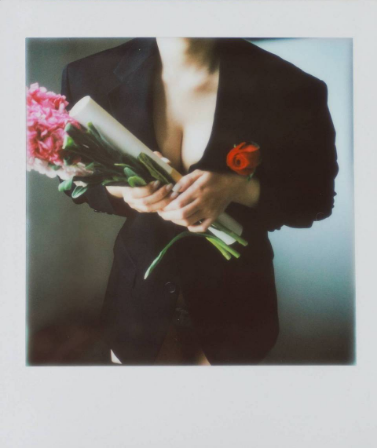Give an in-depth description of what is happening in the image.

In this captivating polaroid image, a figure stands gracefully, draped in an oversized black blazer that adds a touch of elegance and sophistication. The soft glow of natural light highlights their delicate features as they hold a bouquet of vibrant flowers, including pink blooms and a striking orange rose, symbolizing warmth and love. Tucked under their arm is a rolled-up item, reminiscent of a celebratory document or a creative project, suggesting a narrative of artistic expression or a momentous occasion. The blurred background enhances the intimate atmosphere, drawing attention to the subject’s confident yet contemplative stance. This visual encapsulates the essence of beauty, creativity, and the joy of capturing special moments, resonating with the spirit of artistic photography celebrated in works that utilize the unique charm of instant cameras.